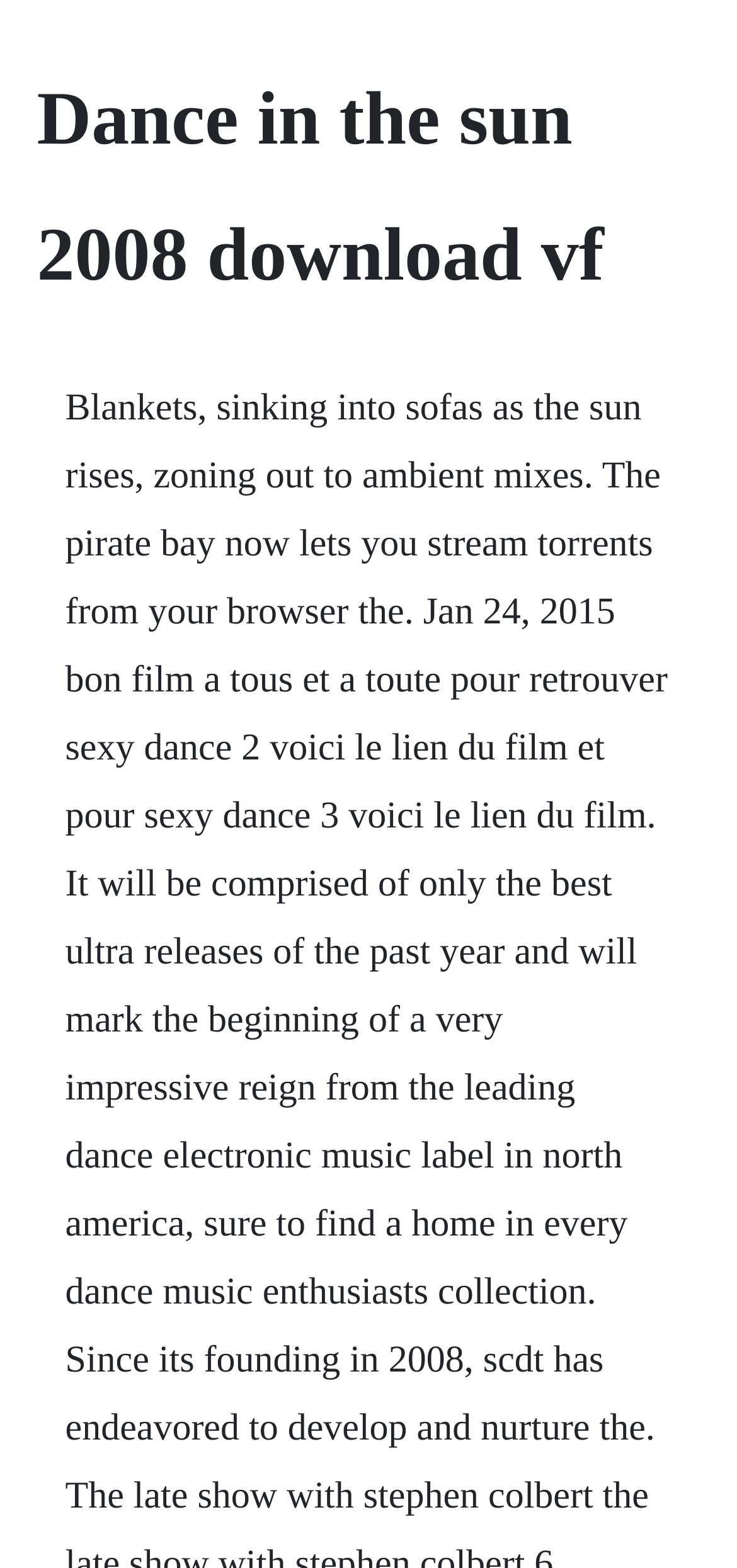Find and generate the main title of the webpage.

Dance in the sun 2008 download vf